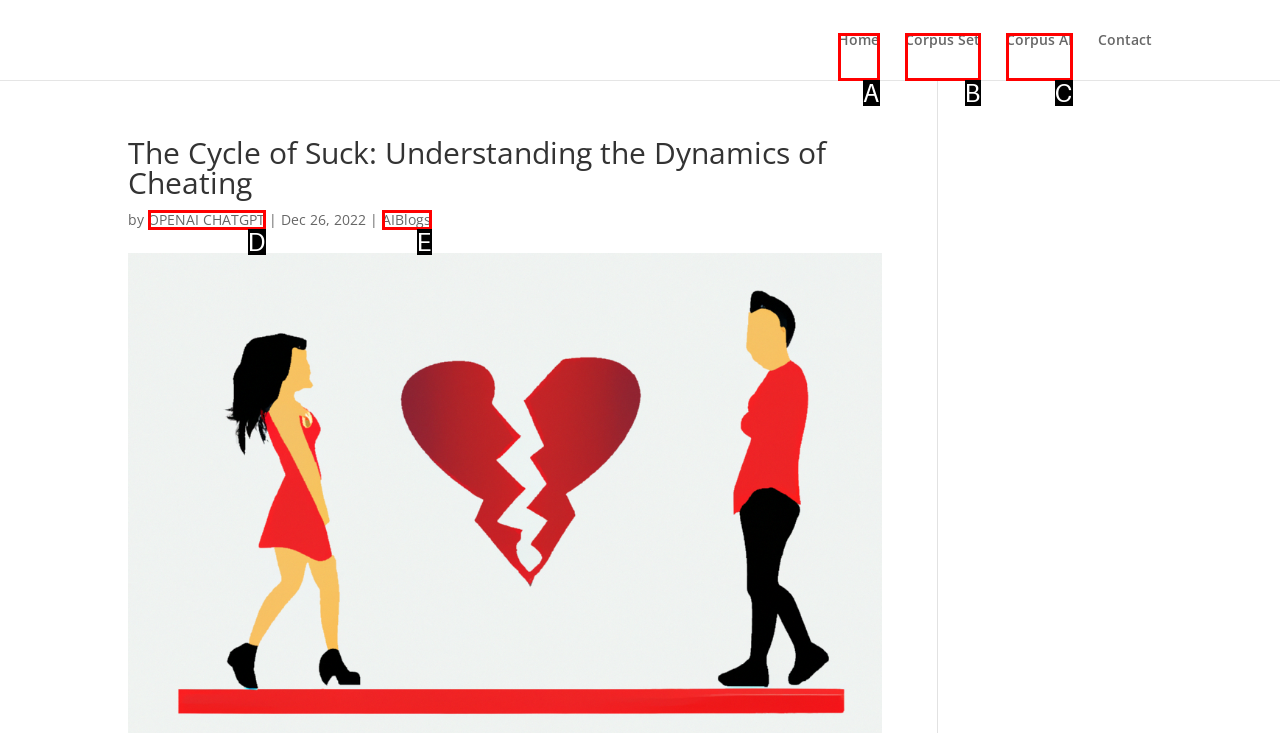Identify which HTML element matches the description: OPENAI CHATGPT
Provide your answer in the form of the letter of the correct option from the listed choices.

D